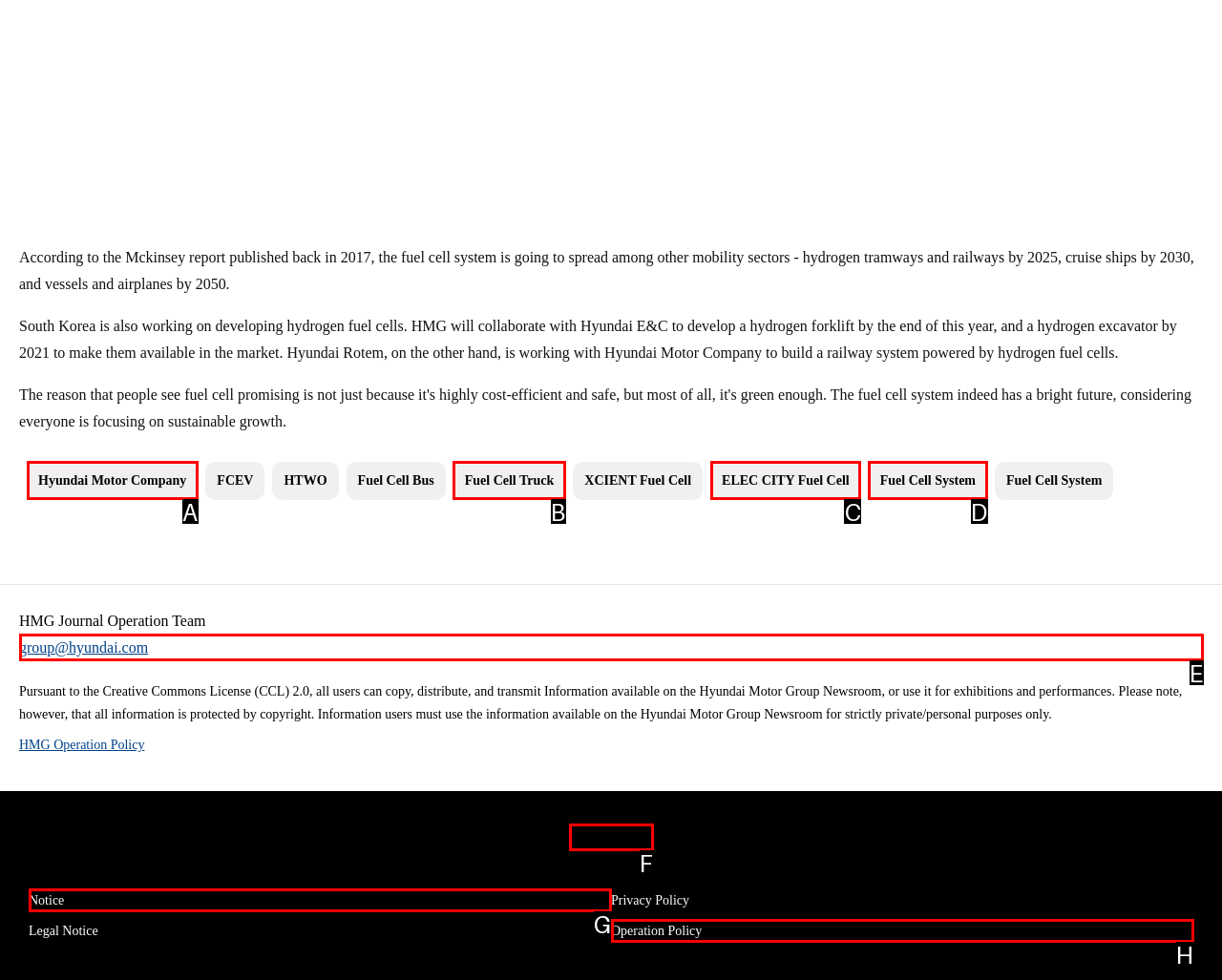Indicate which HTML element you need to click to complete the task: Click on Hyundai Motor Company. Provide the letter of the selected option directly.

A